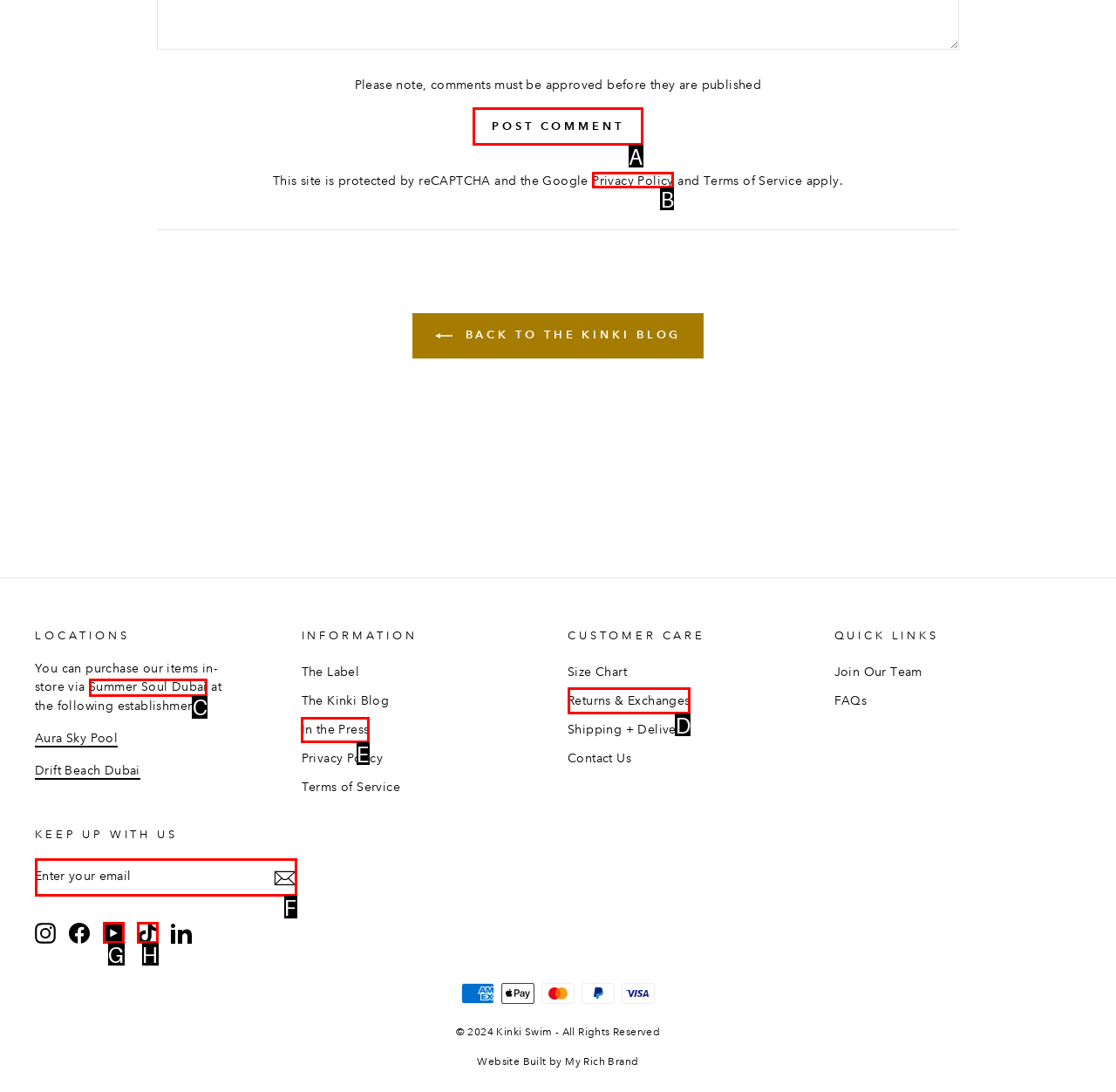Specify which HTML element I should click to complete this instruction: post a comment Answer with the letter of the relevant option.

A